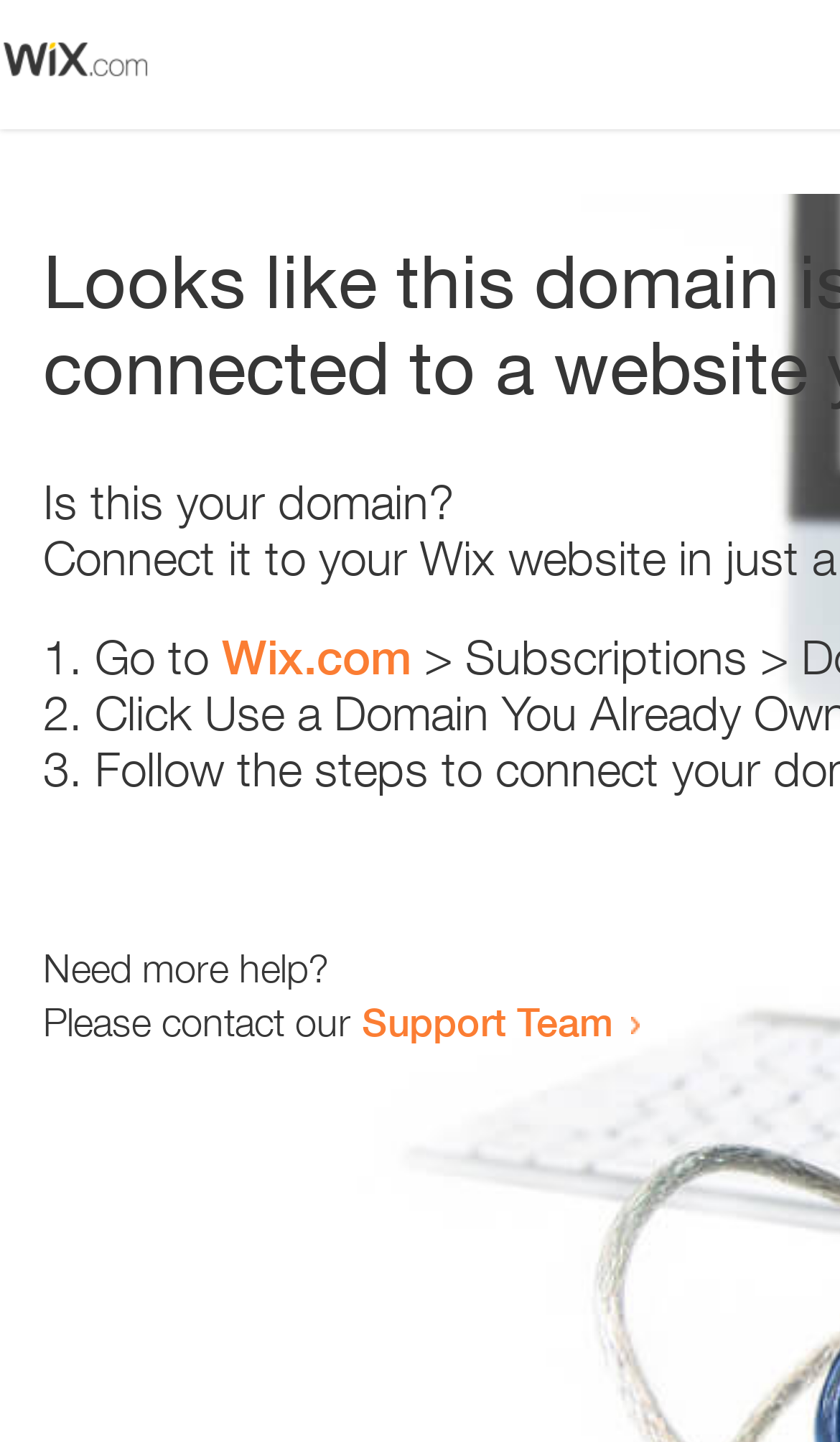What is the domain being referred to?
Using the picture, provide a one-word or short phrase answer.

Wix.com